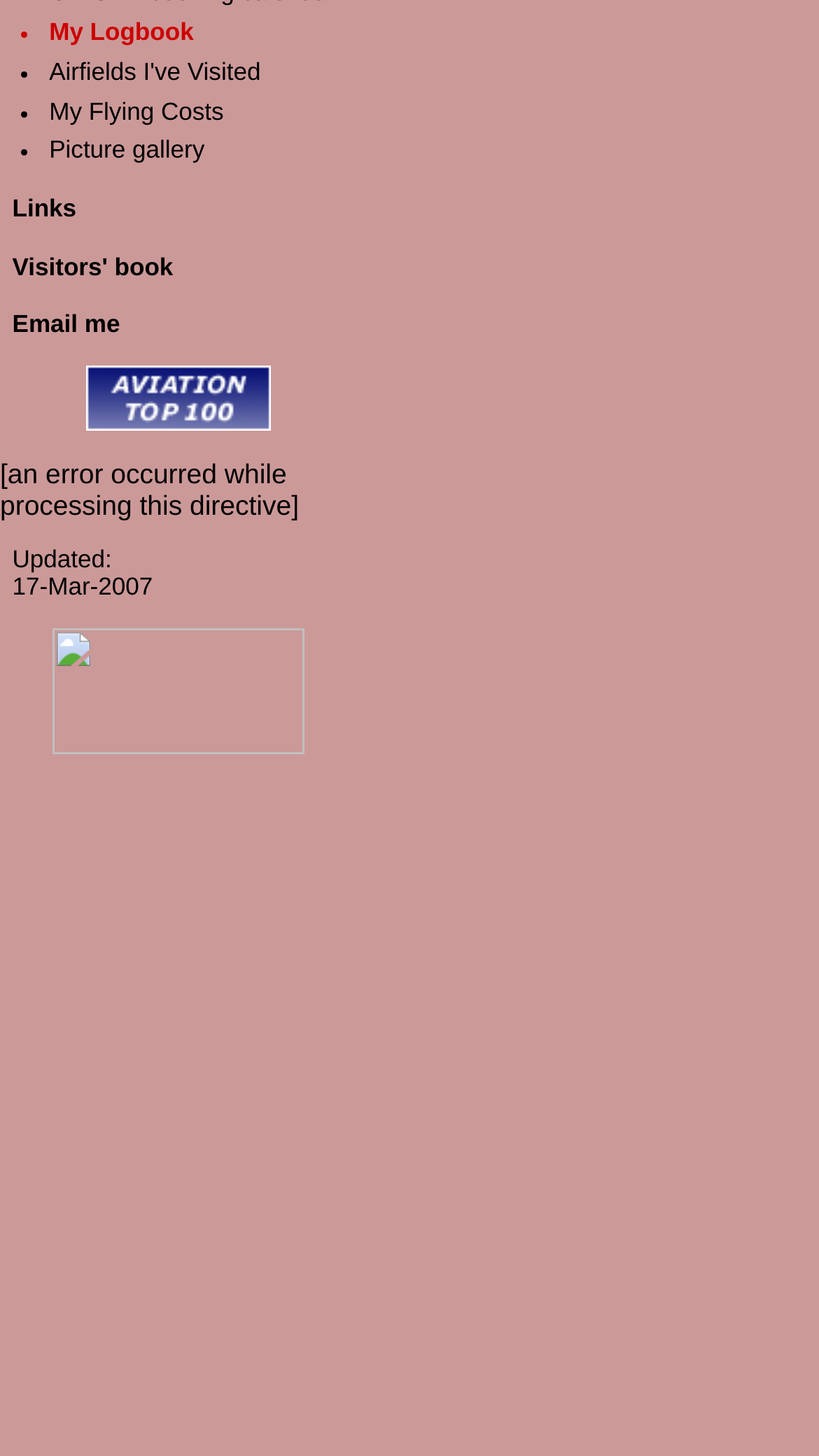Identify the bounding box for the given UI element using the description provided. Coordinates should be in the format (top-left x, top-left y, bottom-right x, bottom-right y) and must be between 0 and 1. Here is the description: Links

[0.015, 0.134, 0.093, 0.153]